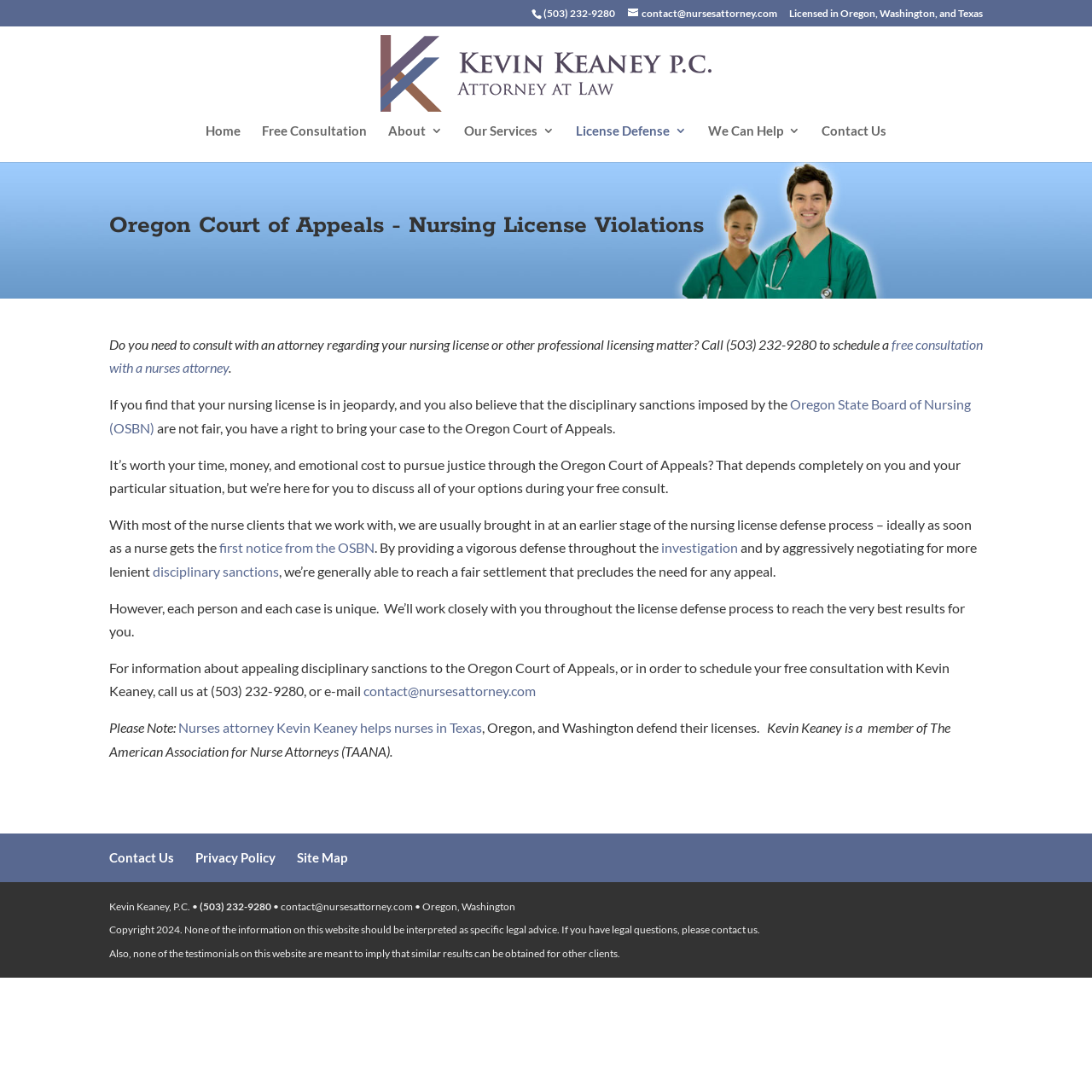What organization is the attorney a member of?
Using the image as a reference, give an elaborate response to the question.

I found this information by reading the middle of the webpage, where it says 'is a member of The American Association for Nurse Attorneys (TAANA).' This suggests that the attorney is a part of a professional organization related to nurse attorneys.